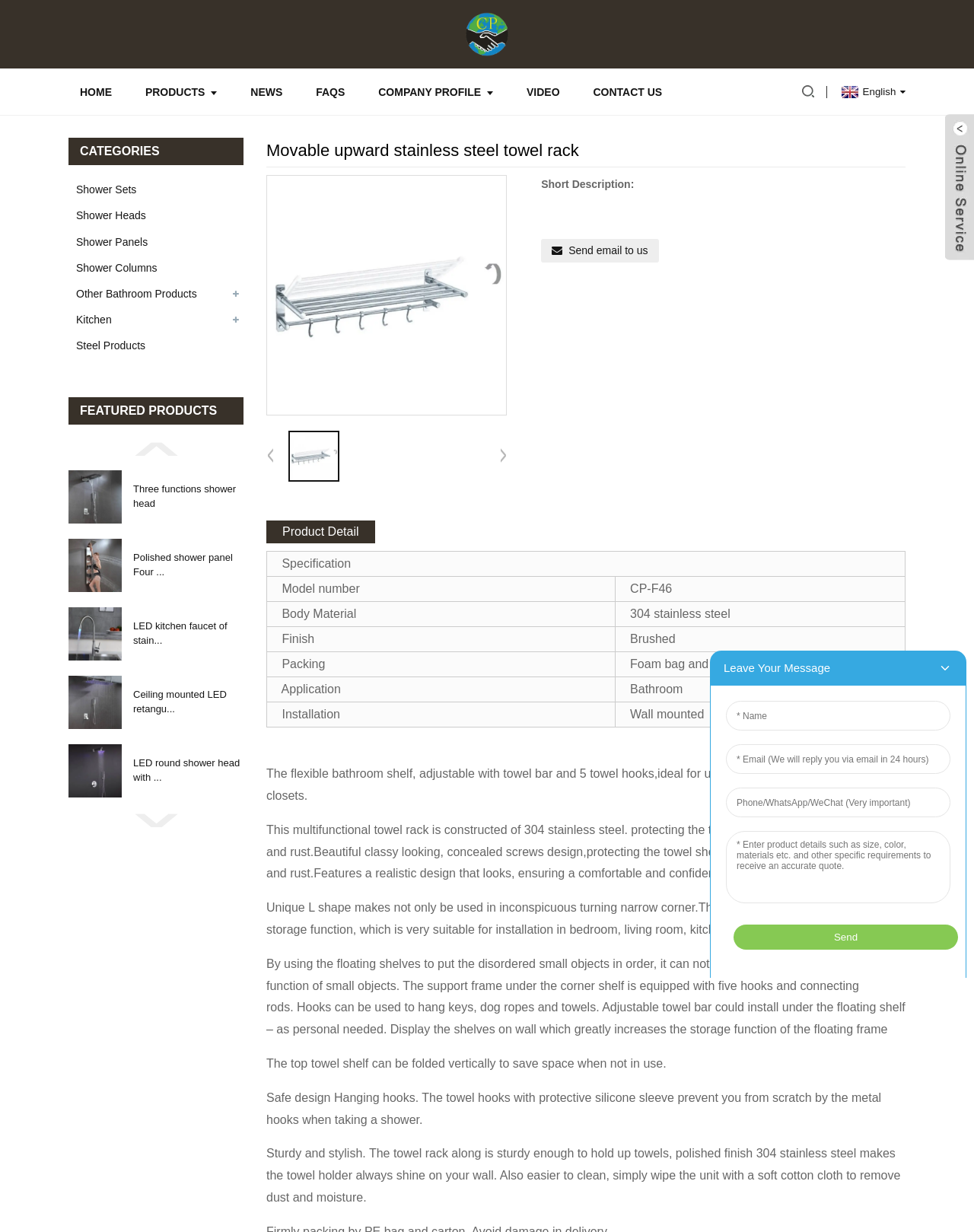Find the bounding box coordinates of the clickable element required to execute the following instruction: "Send email to us". Provide the coordinates as four float numbers between 0 and 1, i.e., [left, top, right, bottom].

[0.556, 0.194, 0.676, 0.213]